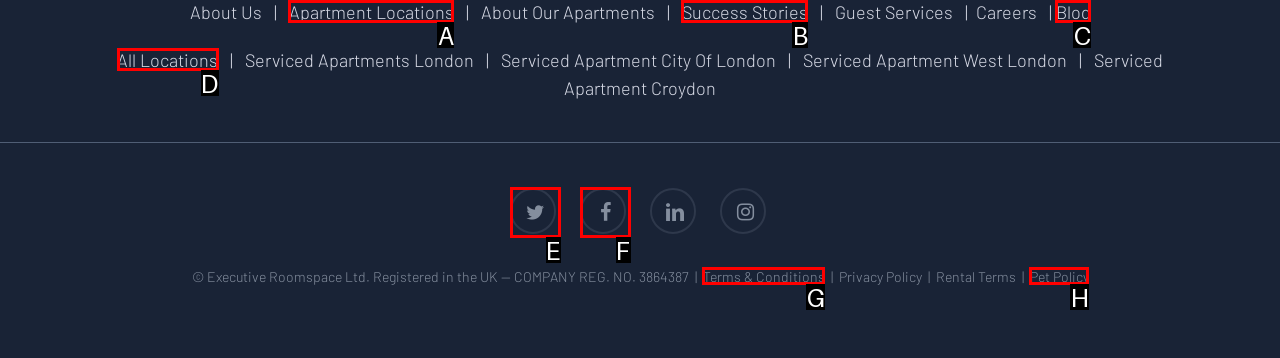Select the HTML element that corresponds to the description: All Locations
Reply with the letter of the correct option from the given choices.

D